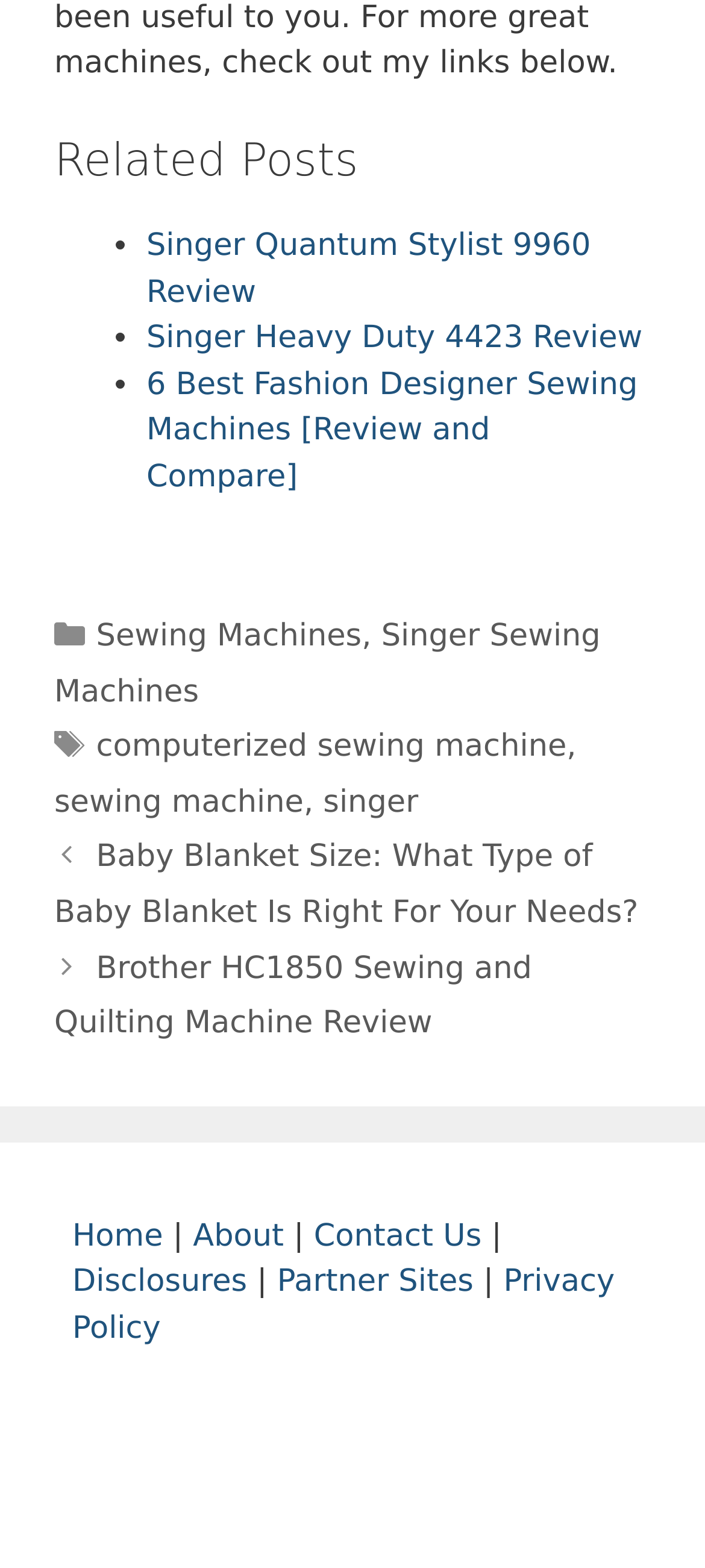Identify the bounding box coordinates for the region of the element that should be clicked to carry out the instruction: "contact us". The bounding box coordinates should be four float numbers between 0 and 1, i.e., [left, top, right, bottom].

[0.445, 0.777, 0.683, 0.8]